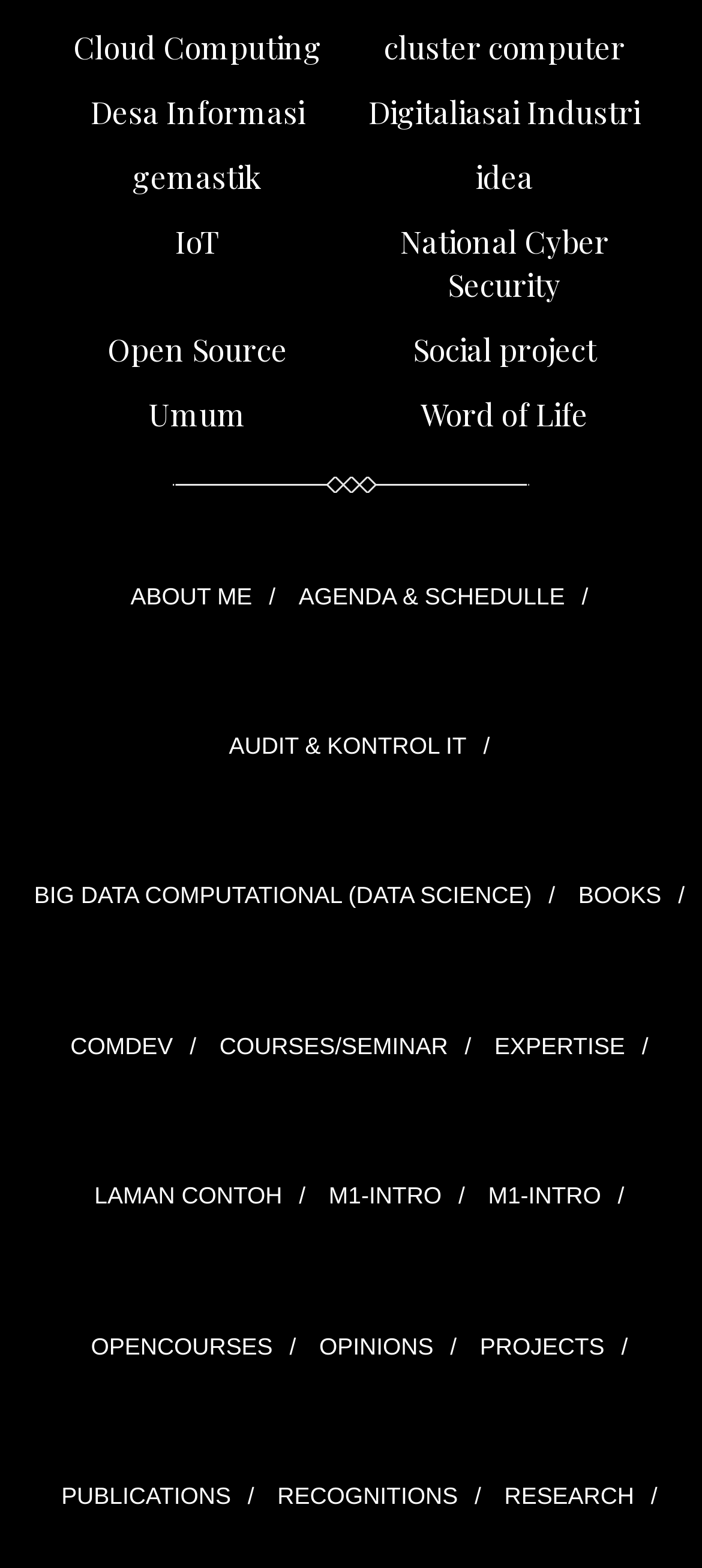Find the bounding box coordinates for the element that must be clicked to complete the instruction: "explore BIG DATA COMPUTATIONAL". The coordinates should be four float numbers between 0 and 1, indicated as [left, top, right, bottom].

[0.025, 0.524, 0.781, 0.62]